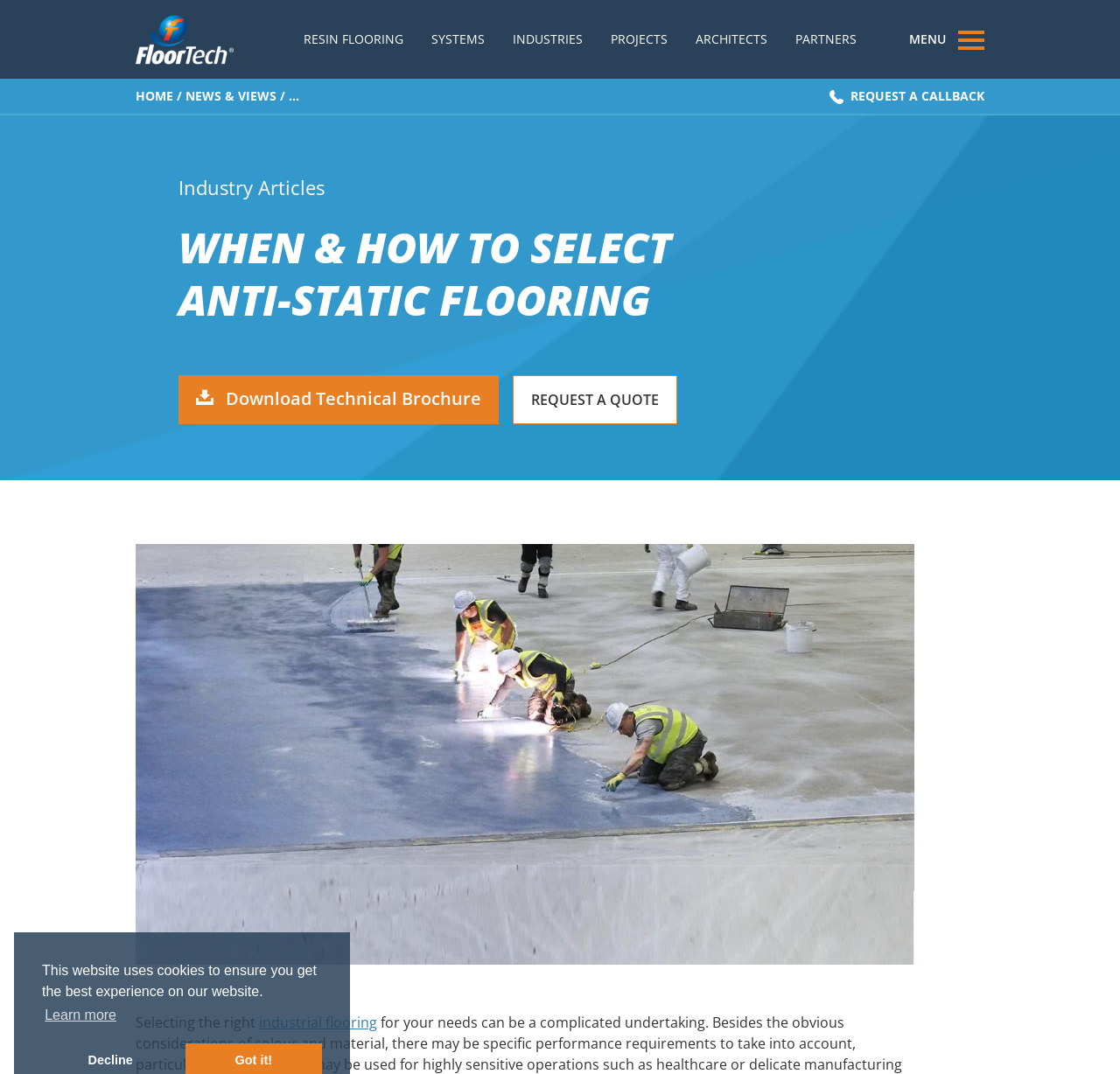Kindly determine the bounding box coordinates for the area that needs to be clicked to execute this instruction: "Click the RESIN FLOORING link".

[0.271, 0.029, 0.36, 0.044]